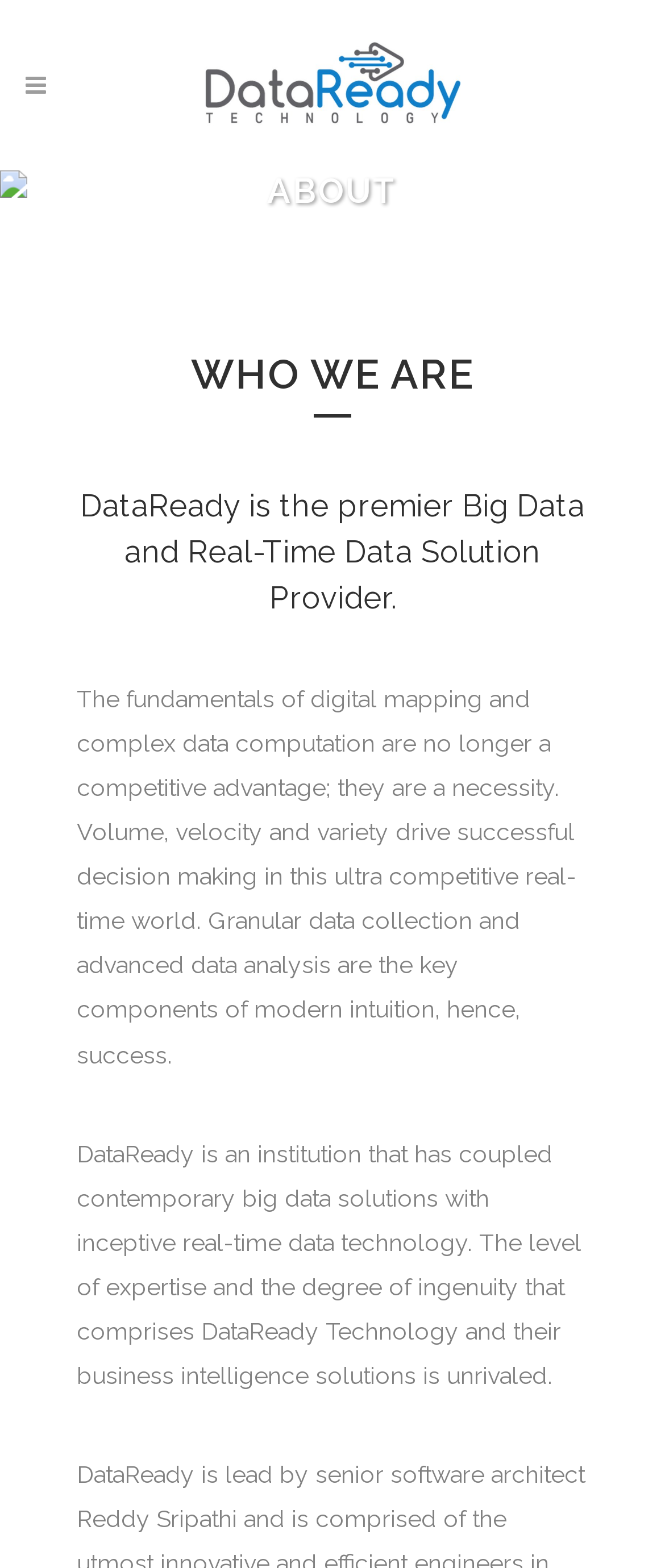Please answer the following question using a single word or phrase: What is the key component of modern intuition?

Granular data collection and advanced data analysis